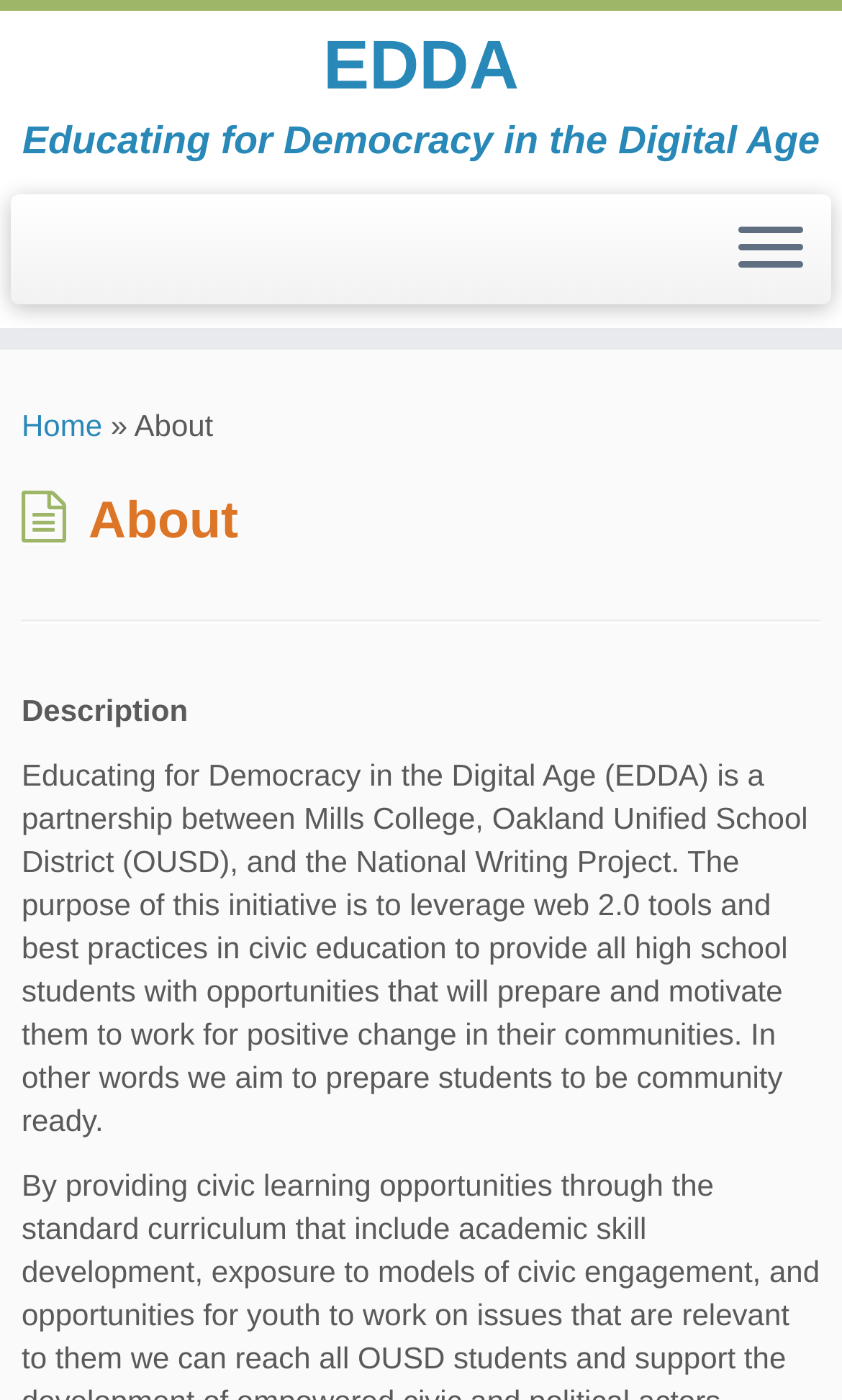Answer the question with a brief word or phrase:
What is the target audience of the EDDA initiative?

High school students